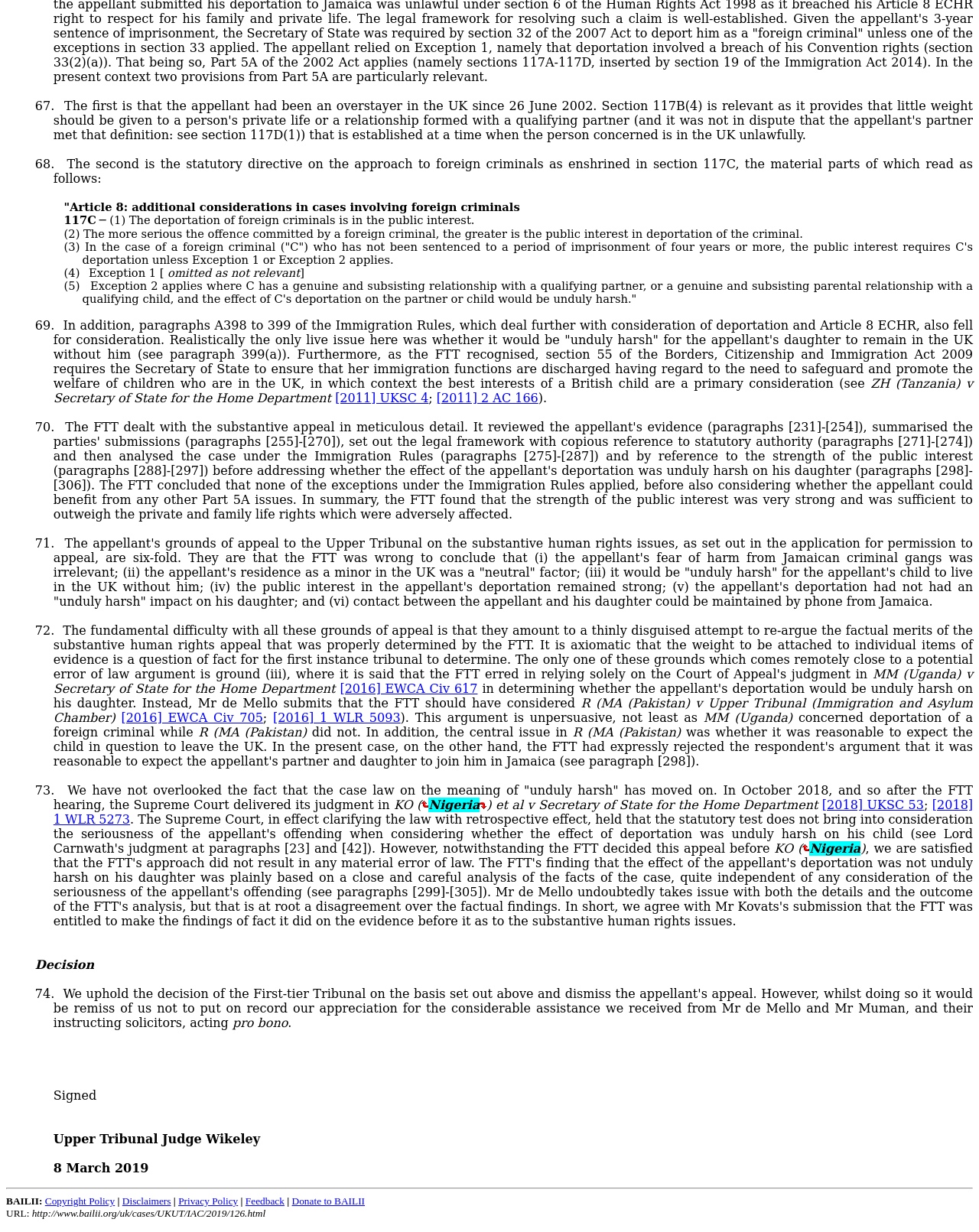Respond to the question below with a single word or phrase:
What is the significance of Article 8?

Right to family life